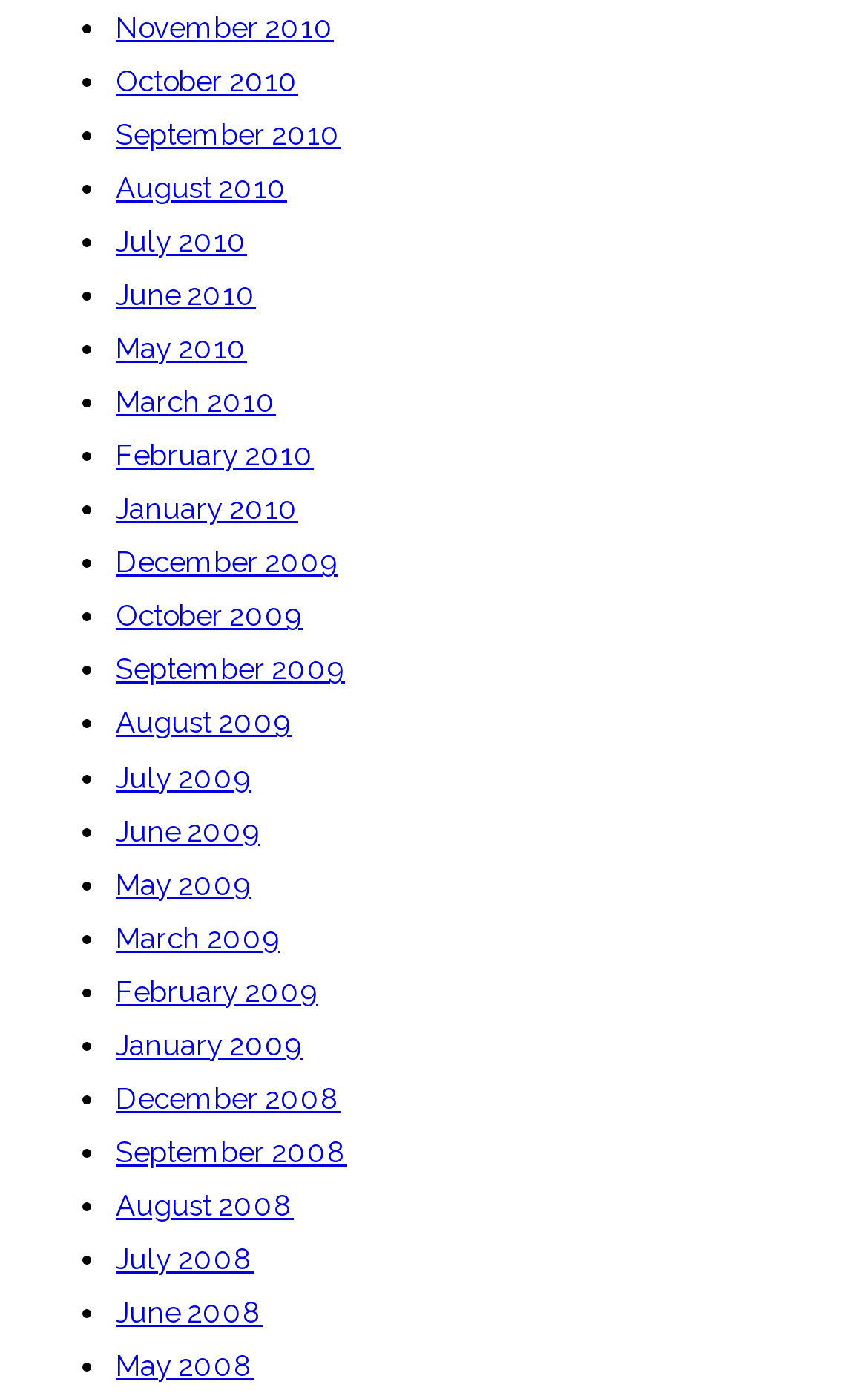What is the earliest month listed on this webpage?
Please look at the screenshot and answer using one word or phrase.

May 2008